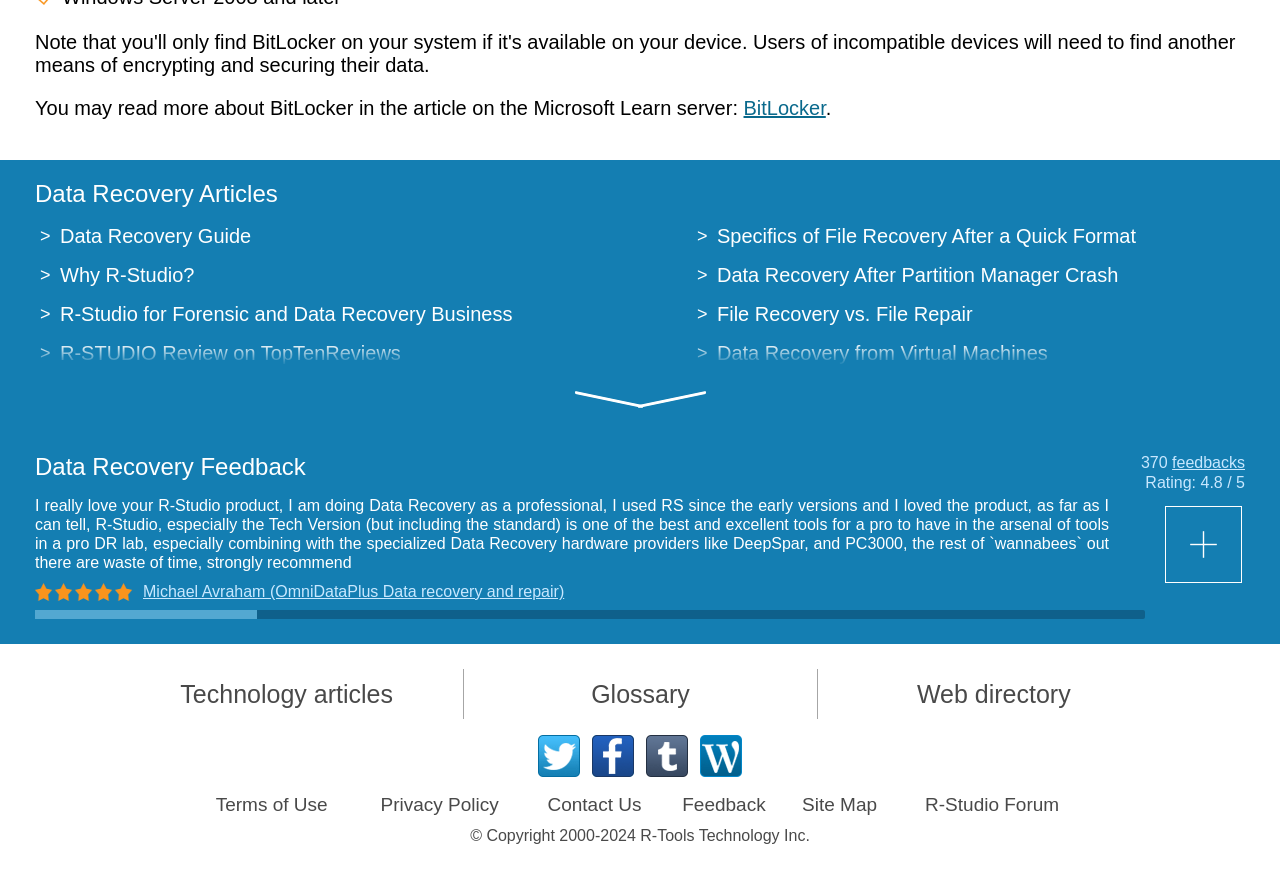Please find the bounding box coordinates of the element that needs to be clicked to perform the following instruction: "Visit the Data Recovery Guide". The bounding box coordinates should be four float numbers between 0 and 1, represented as [left, top, right, bottom].

[0.047, 0.259, 0.196, 0.284]